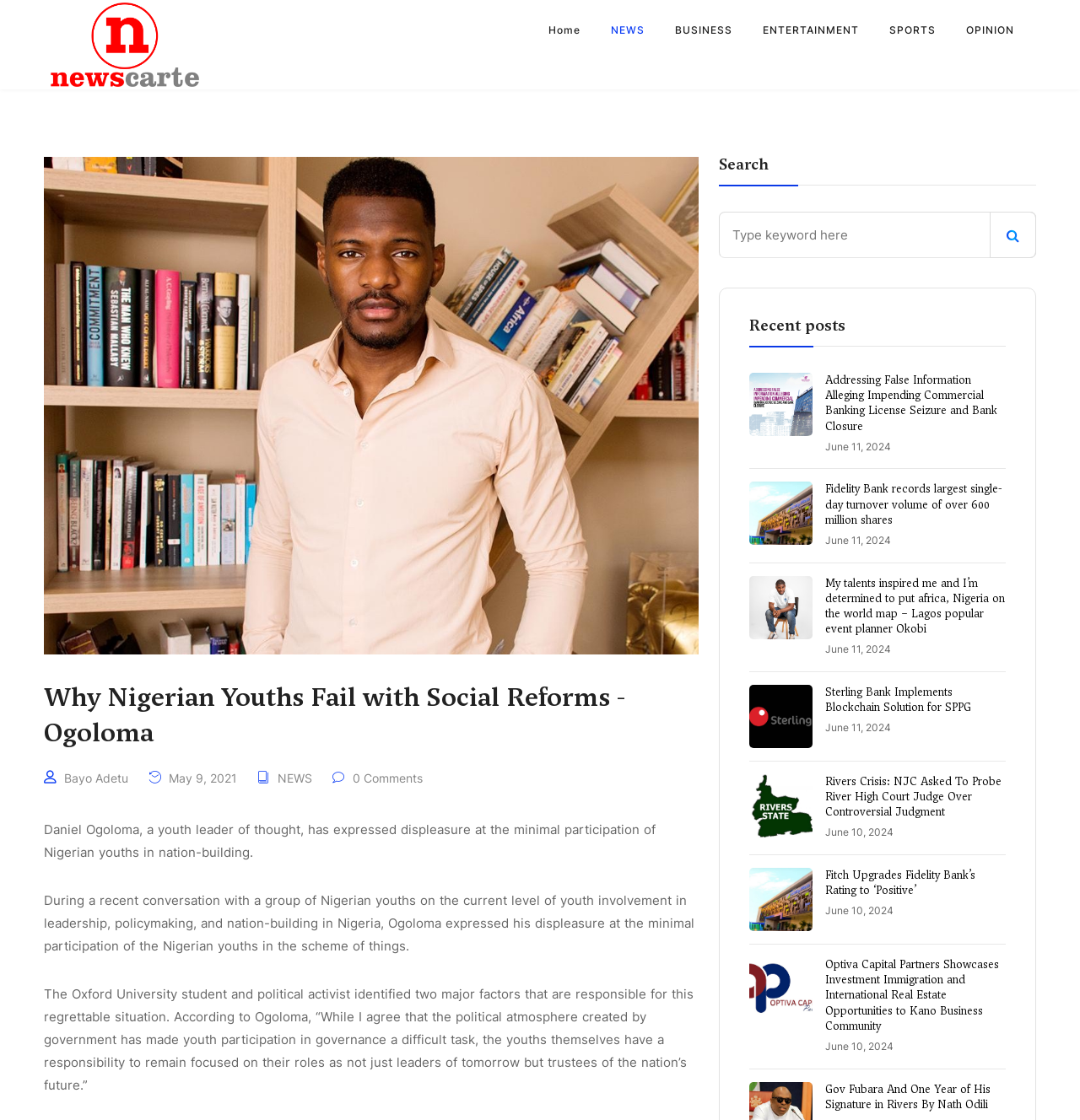Provide the bounding box coordinates for the area that should be clicked to complete the instruction: "Search for a keyword".

[0.666, 0.189, 0.959, 0.23]